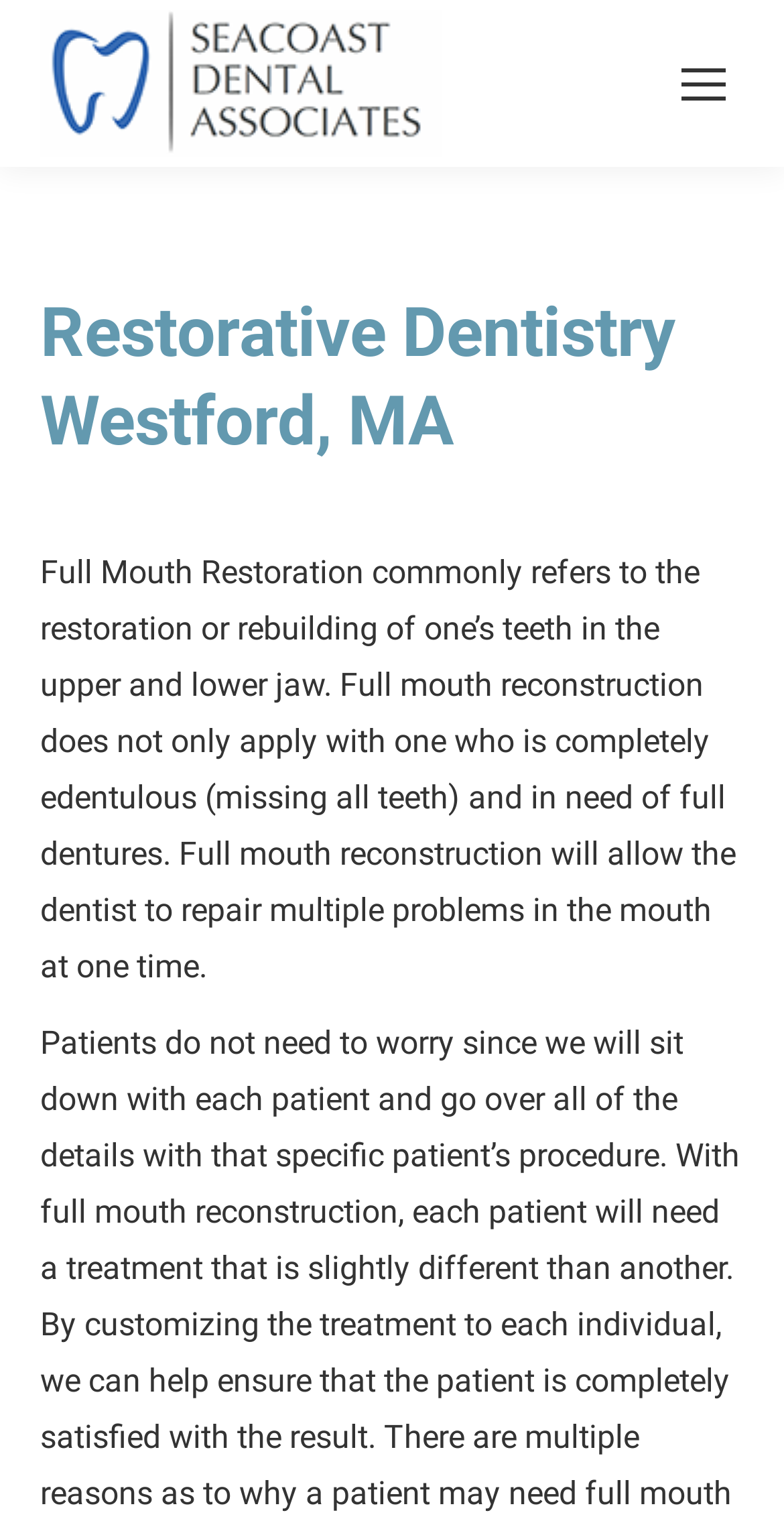Please provide the bounding box coordinate of the region that matches the element description: Go to Top. Coordinates should be in the format (top-left x, top-left y, bottom-right x, bottom-right y) and all values should be between 0 and 1.

[0.872, 0.808, 0.974, 0.86]